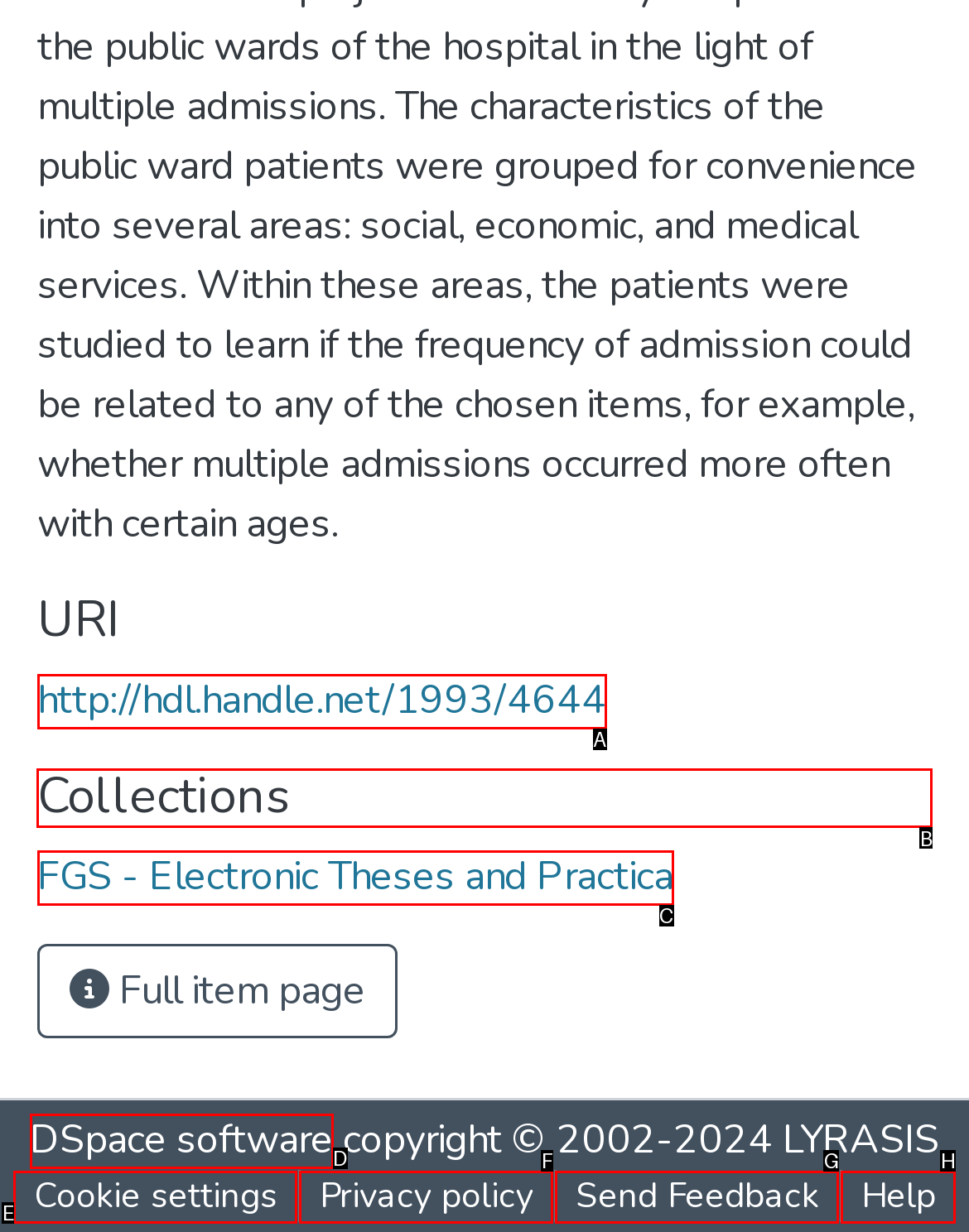Which option should you click on to fulfill this task: Explore Collections? Answer with the letter of the correct choice.

B